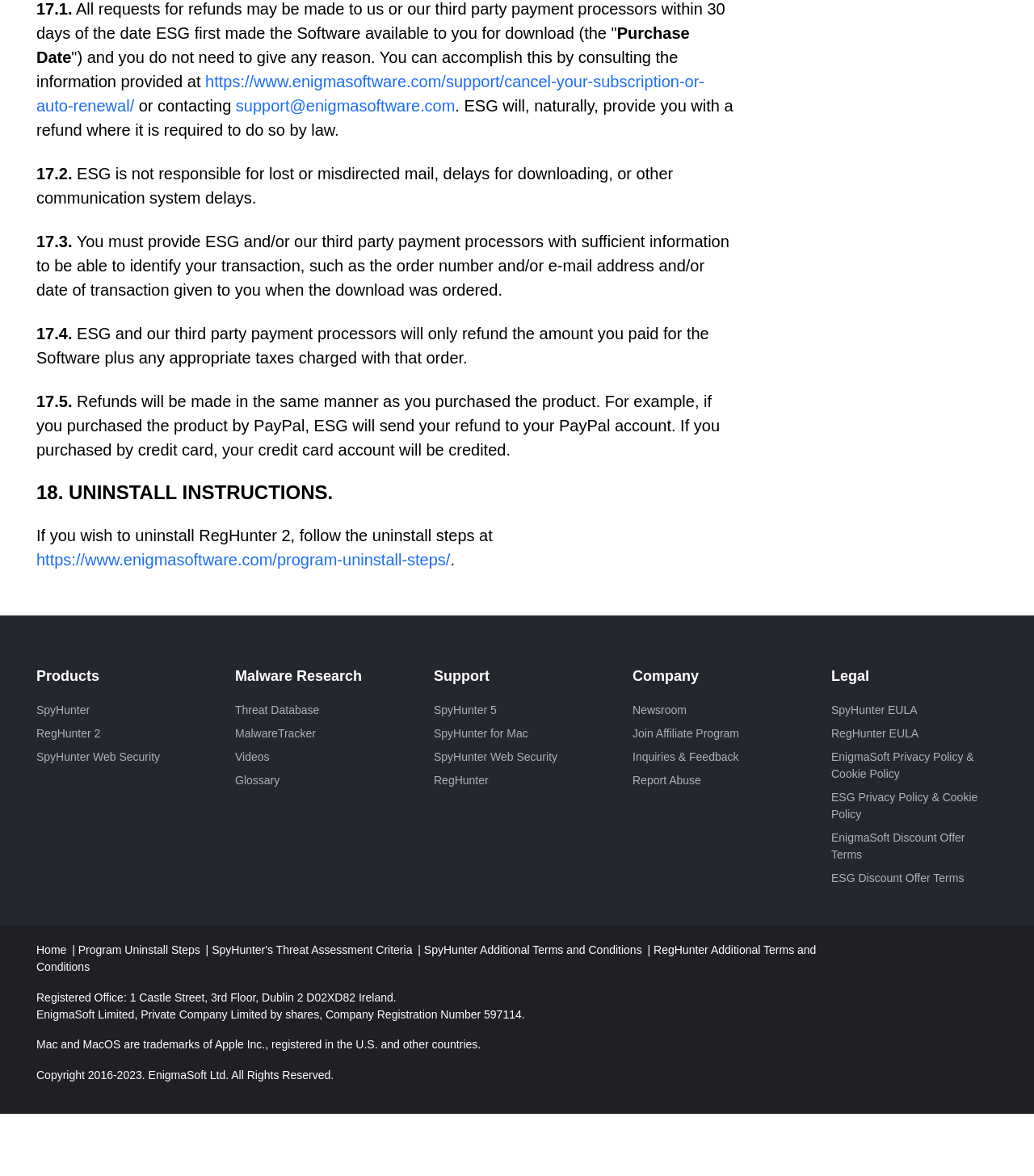Find the bounding box coordinates for the UI element whose description is: "Newsroom". The coordinates should be four float numbers between 0 and 1, in the format [left, top, right, bottom].

[0.612, 0.597, 0.773, 0.611]